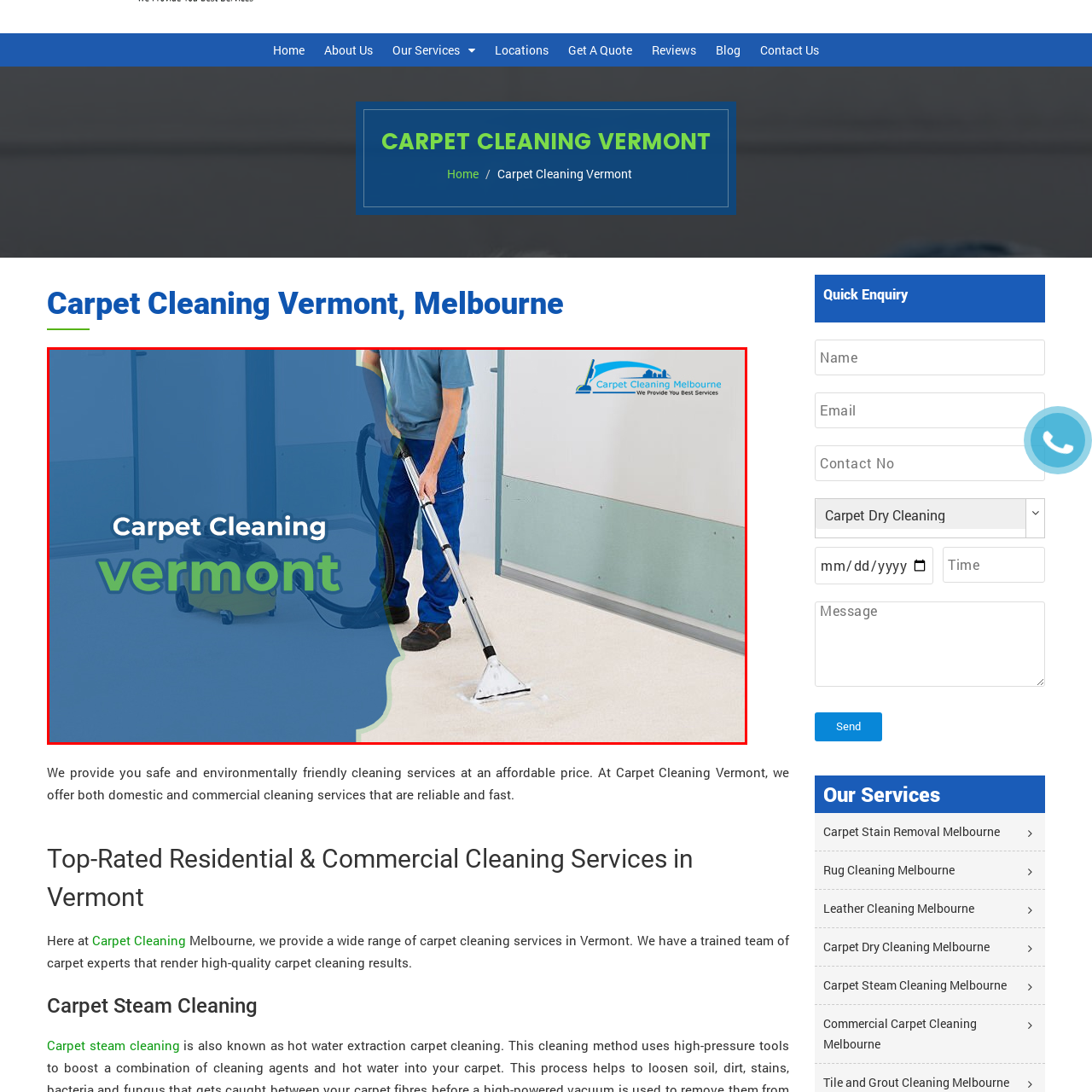Please examine the image highlighted by the red rectangle and provide a comprehensive answer to the following question based on the visual information present:
What is the name of the carpet cleaning company?

The logo in the top right corner of the image displays the brand's identity, which is 'Carpet Cleaning Melbourne', indicating the name of the carpet cleaning company.